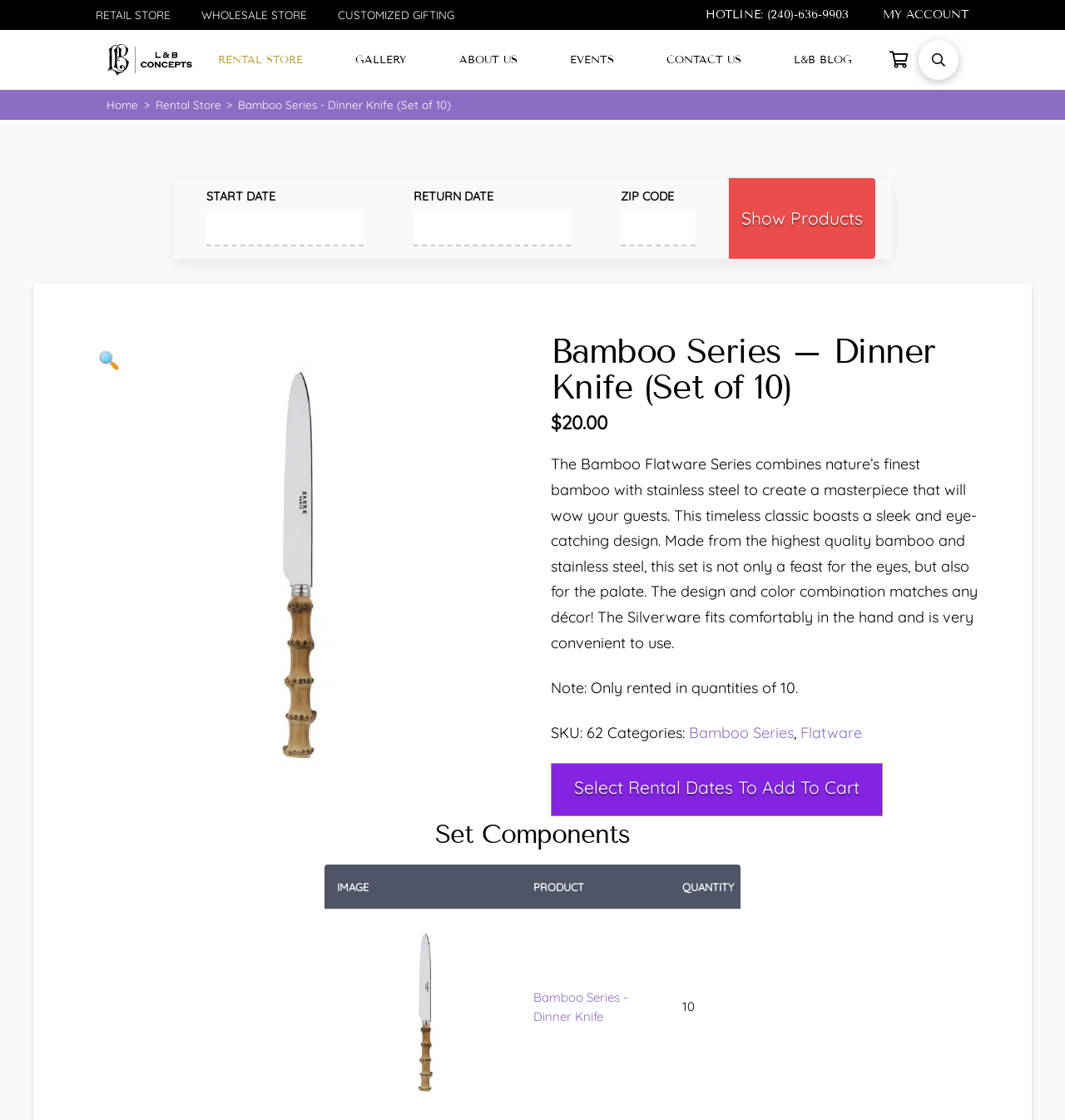What is the material of the Bamboo Series - Dinner Knife?
Please interpret the details in the image and answer the question thoroughly.

The material of the Bamboo Series - Dinner Knife can be found in the product description section, where it is stated as 'made from the highest quality bamboo and stainless steel'.